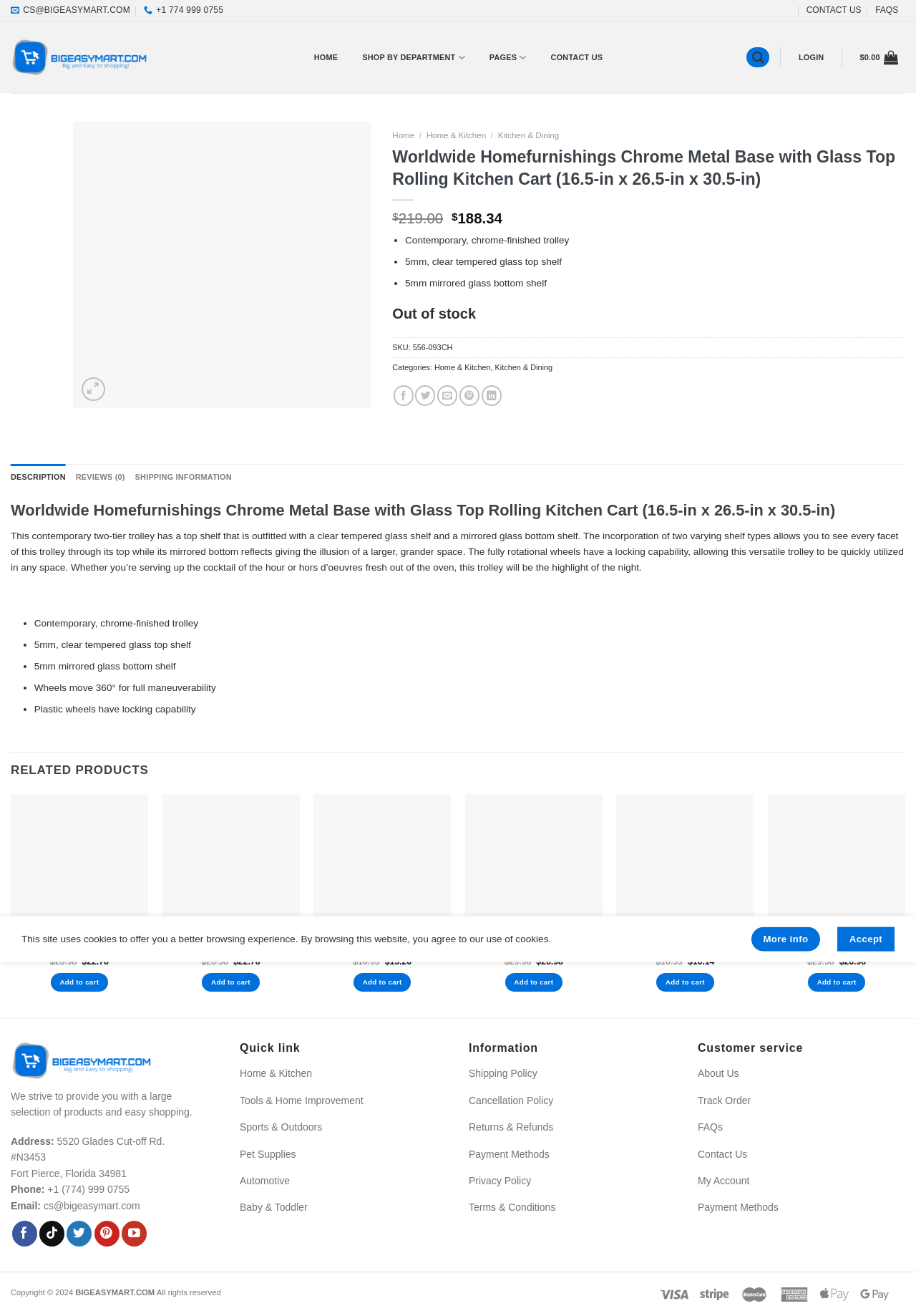What type of product is being described?
Provide a well-explained and detailed answer to the question.

Based on the webpage content, specifically the heading 'Worldwide Homefurnishings Chrome Metal Base with Glass Top Rolling Kitchen Cart (16.5-in x 26.5-in x 30.5-in)' and the description of the product, it can be inferred that the product being described is a kitchen cart.